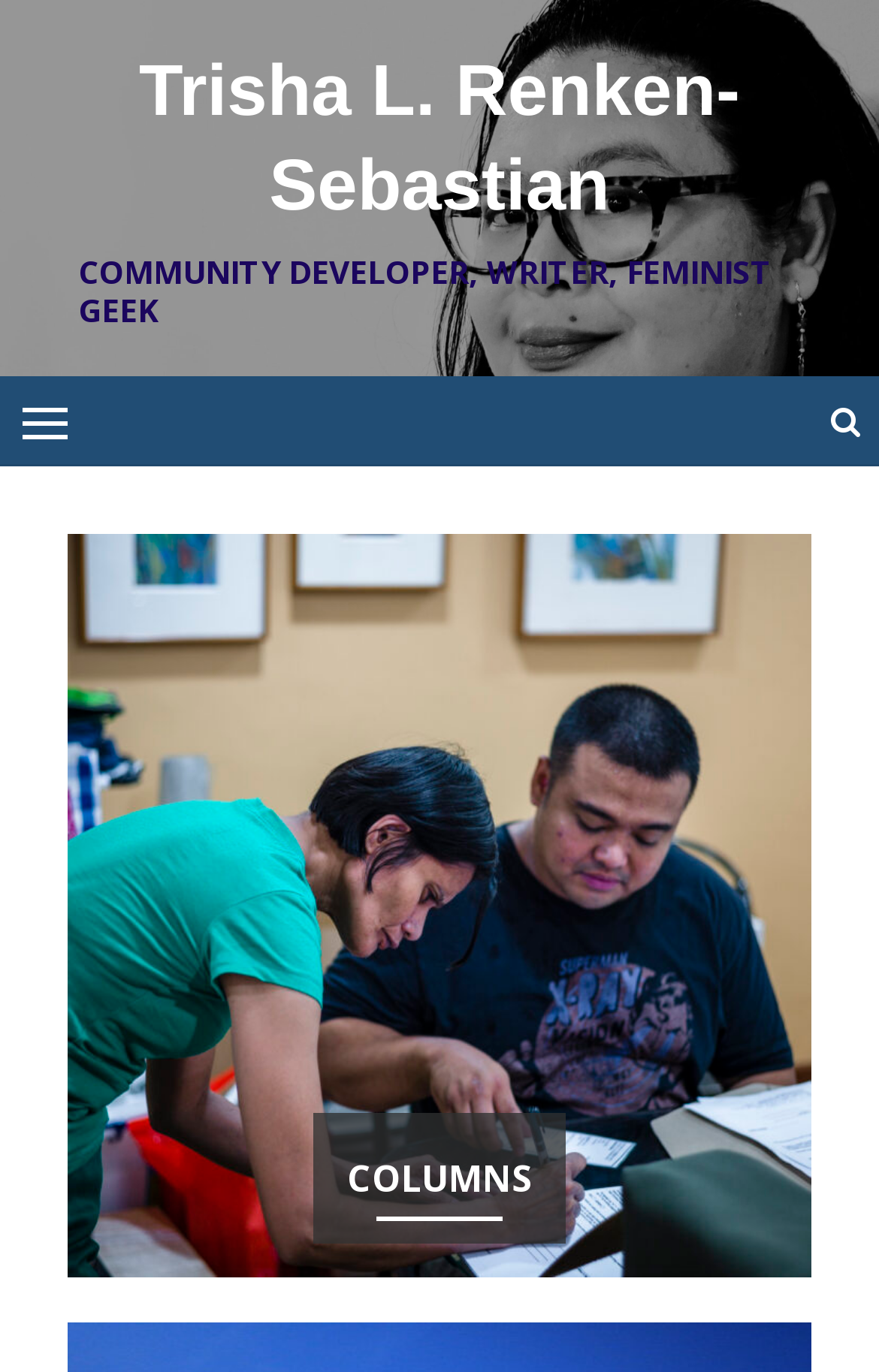Provide a brief response in the form of a single word or phrase:
What is the person in the image doing?

Writing